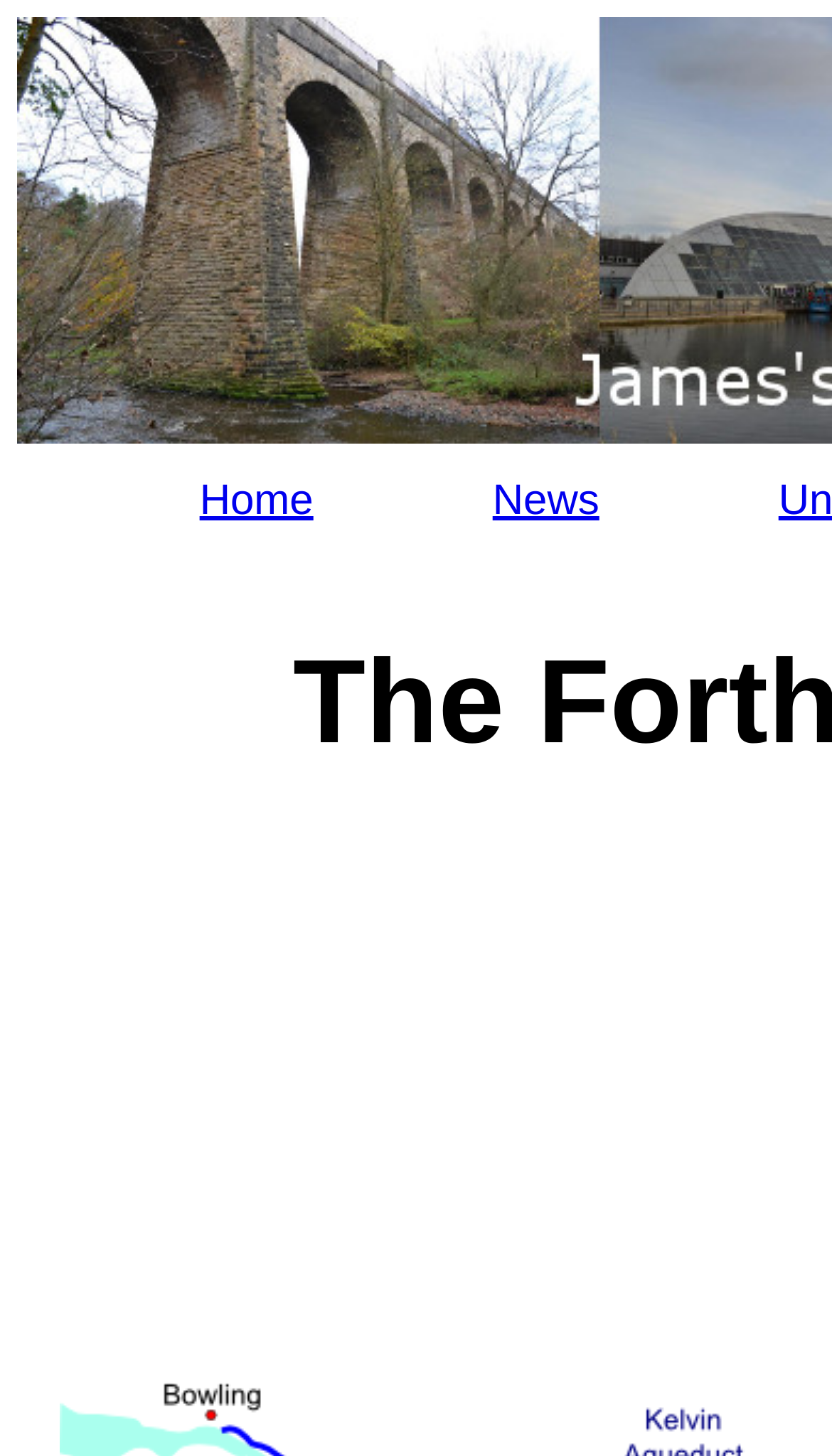Given the description "Home", provide the bounding box coordinates of the corresponding UI element.

[0.24, 0.328, 0.377, 0.36]